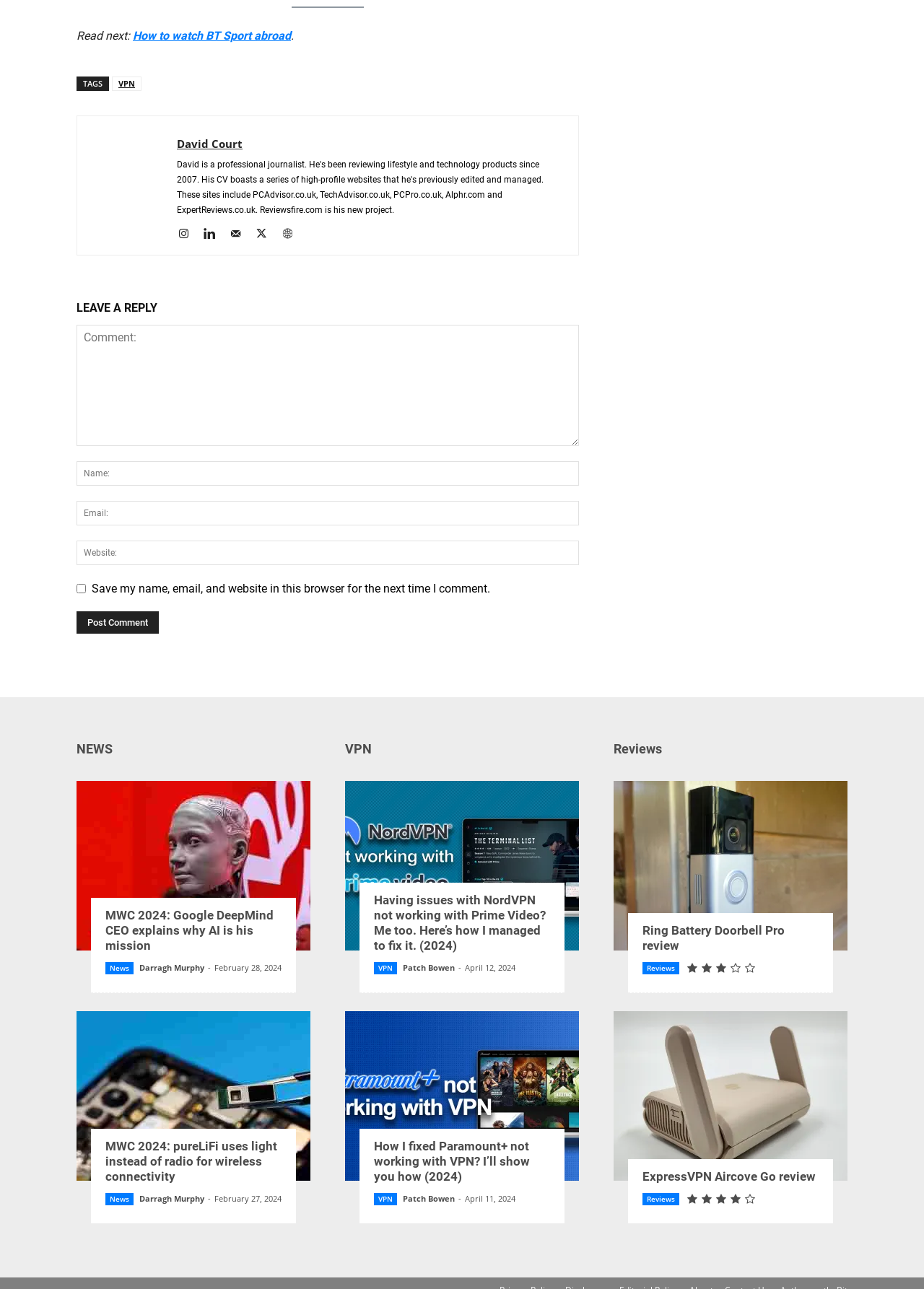Answer the following query with a single word or phrase:
What is the author of the article 'Ring Battery Doorbell Pro review'?

Not specified